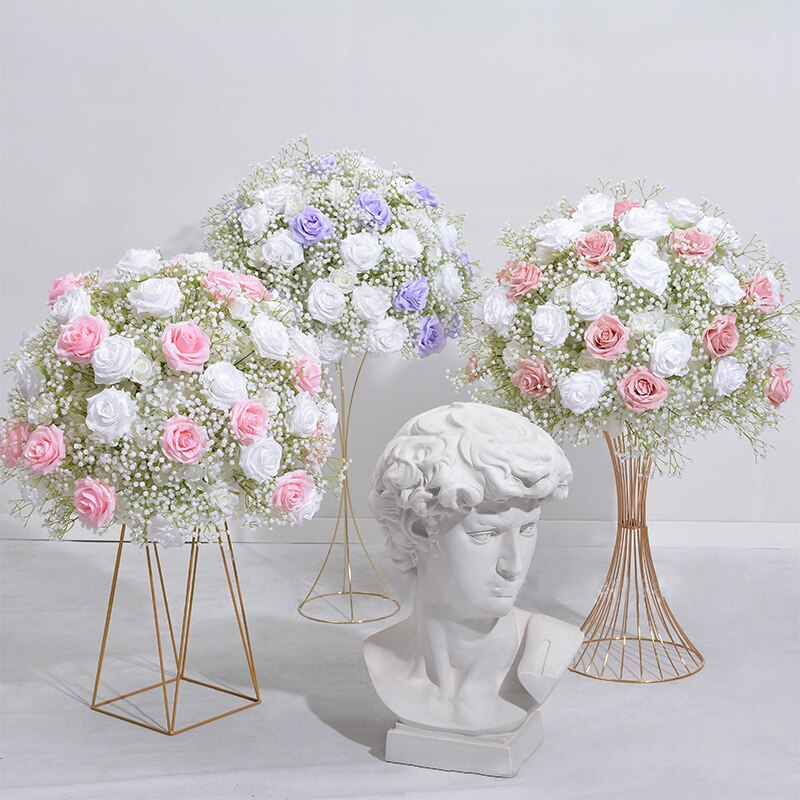What is the style of the sculpture in the foreground?
Please give a detailed answer to the question using the information shown in the image.

The caption describes the sculpture of a bust in the foreground as resembling a renowned work of art, and characterizes it as having intricate details and an expression, which suggests that the style of the sculpture is classical.